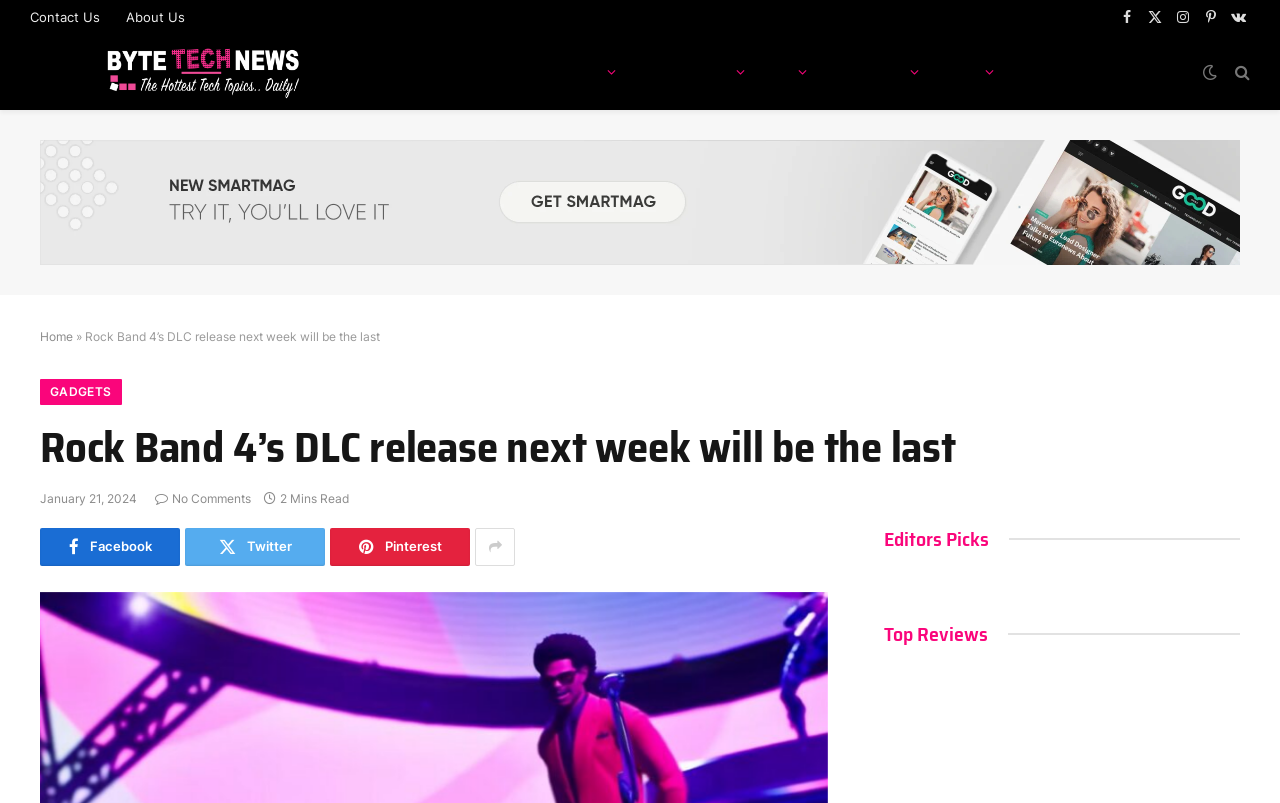Give a detailed overview of the webpage's appearance and contents.

The webpage appears to be a news article from ByteTechNews, with a focus on the topic of Rock Band 4's DLC release. At the top of the page, there are several links to other sections of the website, including "Contact Us", "About Us", and social media links to Facebook, Twitter, Instagram, and more. 

Below these links, there is a logo for ByteTechNews, accompanied by a link to the website's homepage. To the right of the logo, there are several navigation links, including "HOME", "TECHNOLOGY", "TECH NEWS", "AI", "GADGETS", and "NFT". 

The main content of the page begins with a heading that reads "Rock Band 4's DLC release next week will be the last". Below this heading, there is a brief summary of the article, which mentions that Harmonix has announced that the latest batch of songs approaching January 25 will be the final DLC release for the game. 

To the right of the summary, there is a link to the "GADGETS" section, as well as a timestamp indicating that the article was published on January 21, 2024. Below this, there are links to share the article on social media platforms, including Facebook, Twitter, and Pinterest. 

Further down the page, there are two headings, "Editors Picks" and "Top Reviews", which appear to be related to other articles or content on the website.